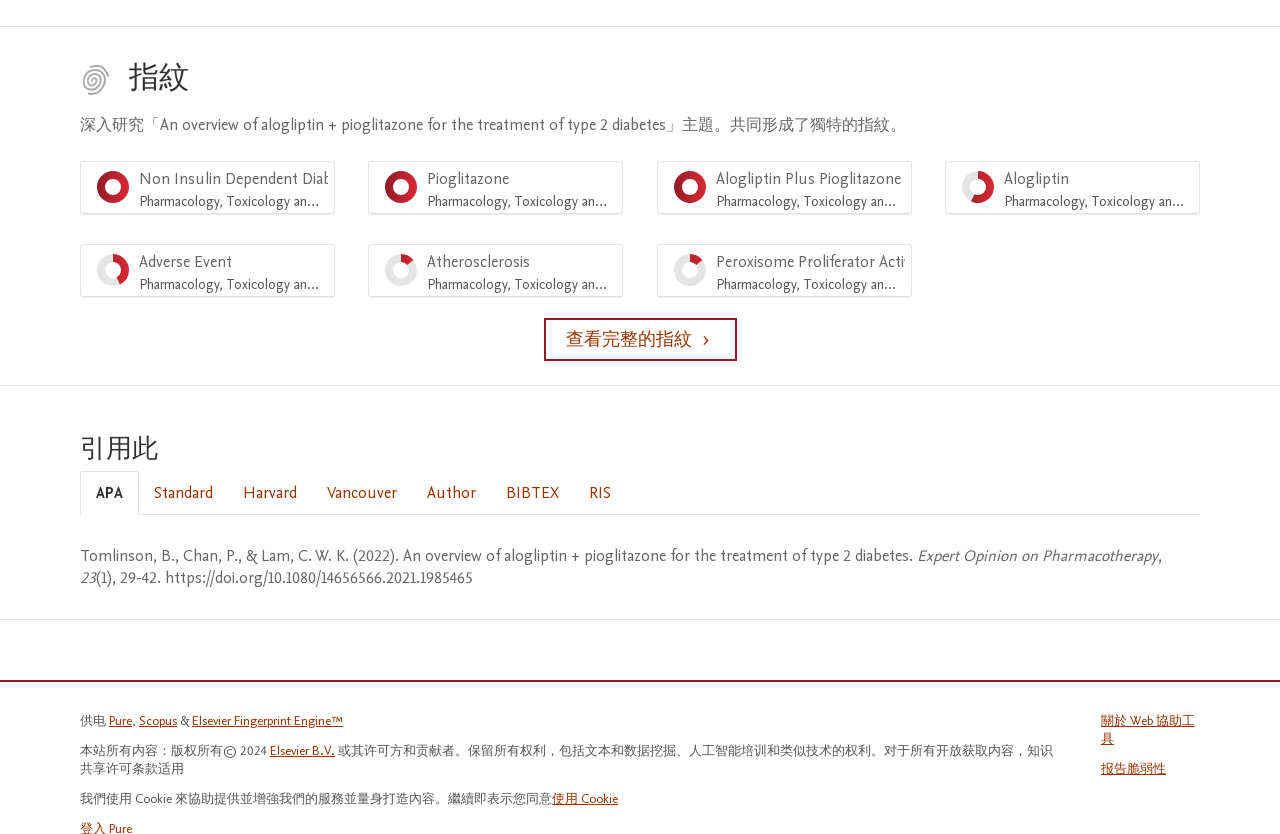Examine the image carefully and respond to the question with a detailed answer: 
What is the topic of the research paper?

Based on the webpage, the topic of the research paper is 'An overview of alogliptin + pioglitazone for the treatment of type 2 diabetes', which is mentioned in the heading and the citation section.